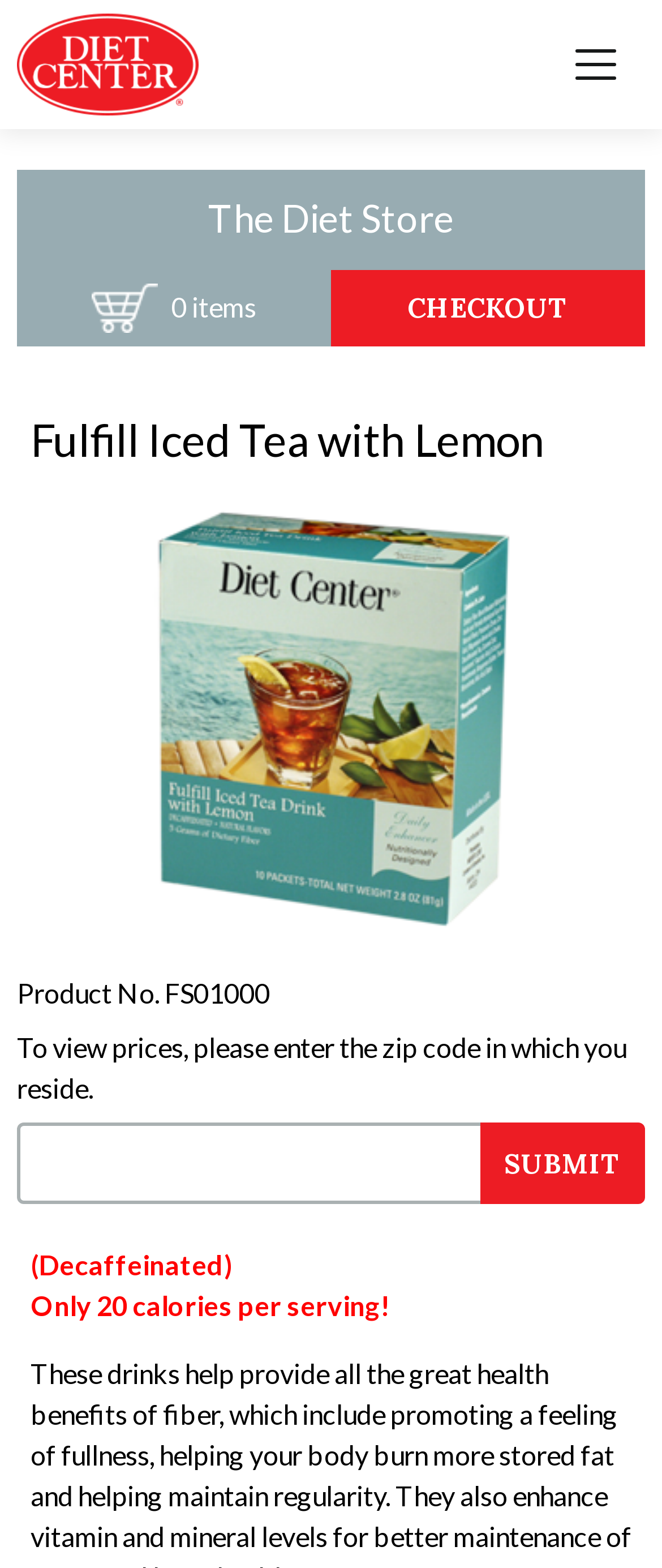What is the calorie count per serving of the iced tea?
Utilize the image to construct a detailed and well-explained answer.

I found the calorie count by reading the static text element that says 'Only 20 calories per serving!'.